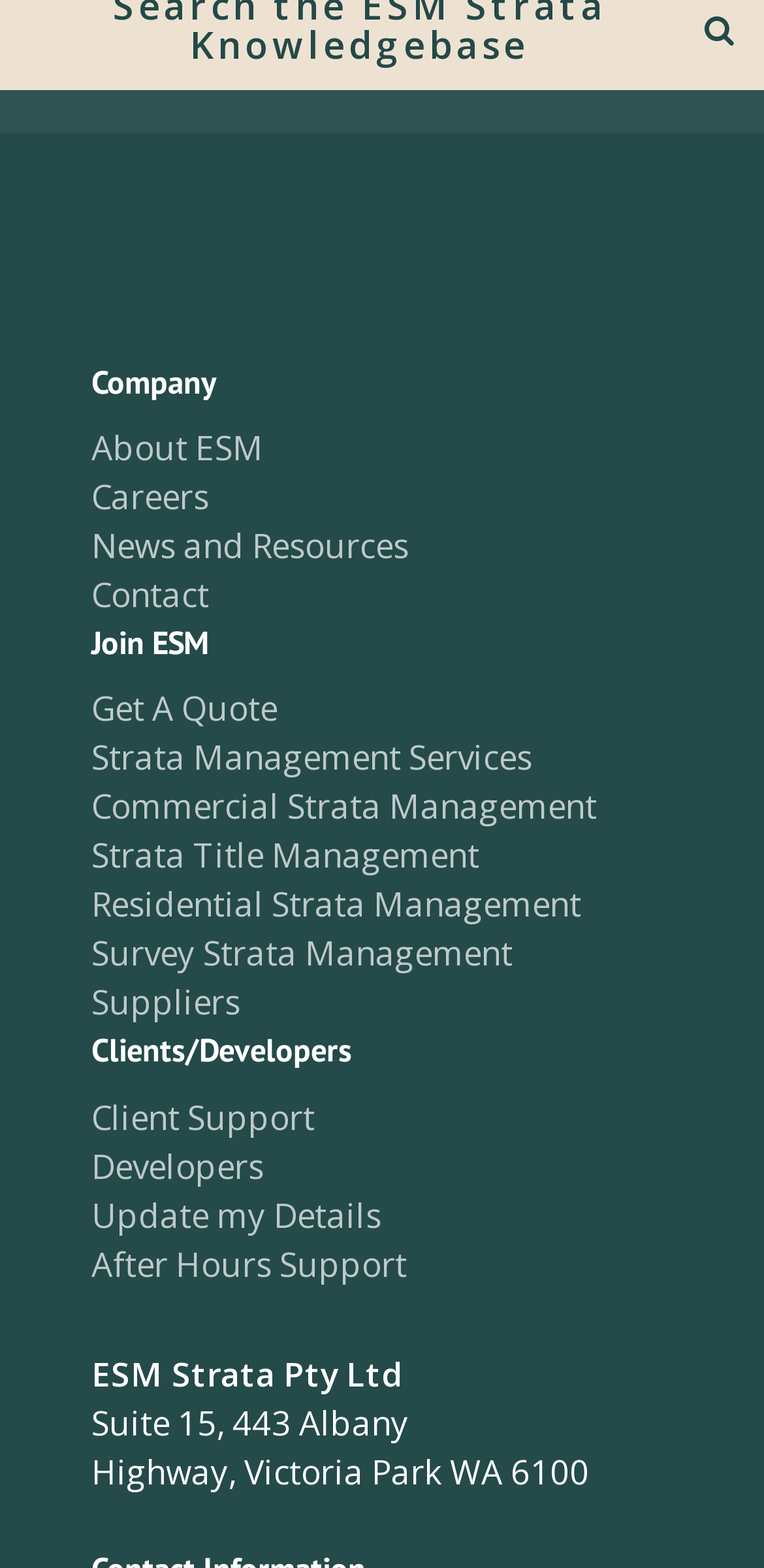Specify the bounding box coordinates of the element's area that should be clicked to execute the given instruction: "Learn about the company". The coordinates should be four float numbers between 0 and 1, i.e., [left, top, right, bottom].

[0.12, 0.271, 0.345, 0.3]